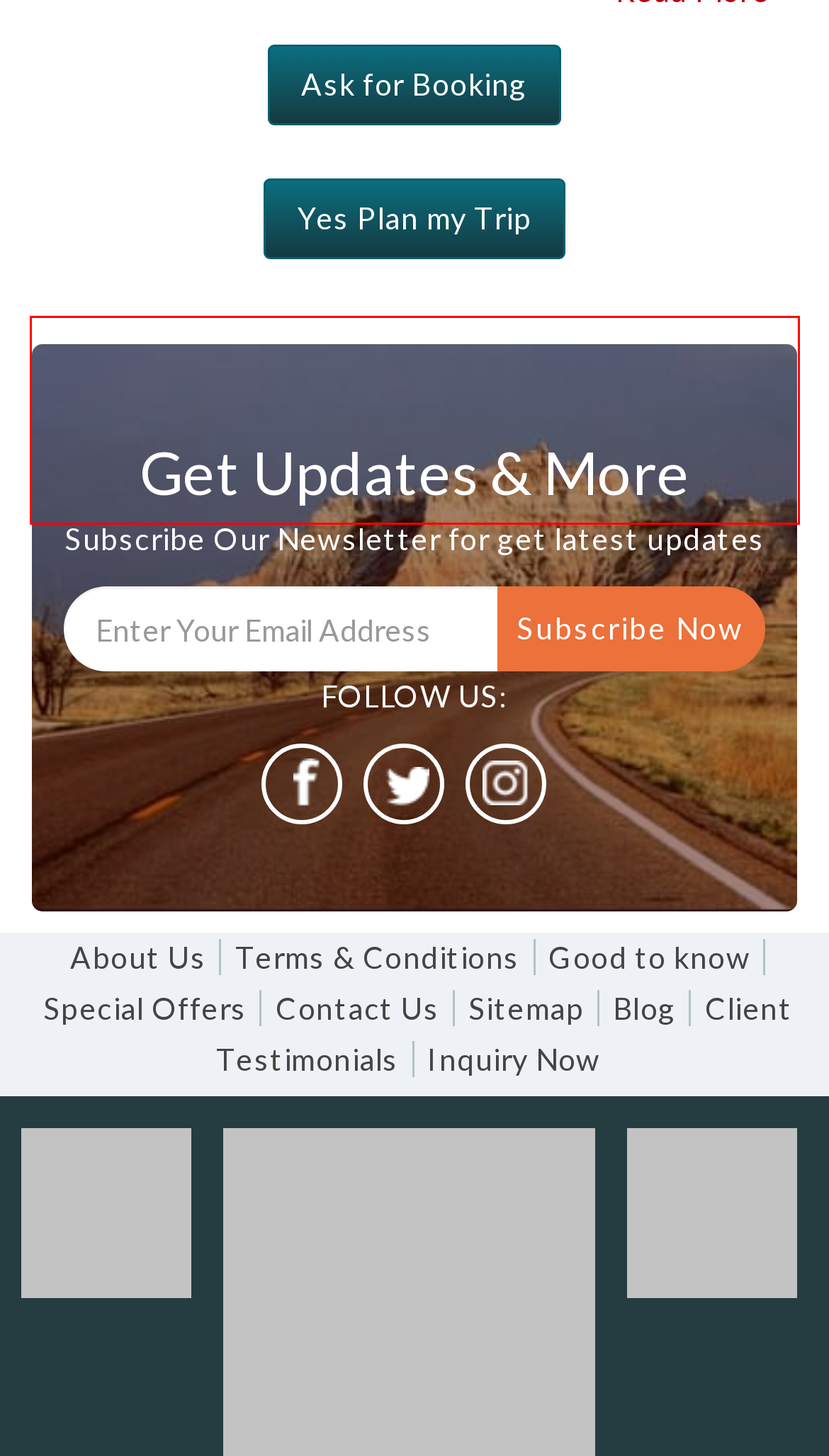You are given a webpage screenshot with a red bounding box around a UI element. Extract and generate the text inside this red bounding box.

White river rafting is a thrilling adventure sport. On the swift turbulent River Ganga on Grade 3 and Grade 4 rapids a stretch of 35 km, 24 km and 16 km rafting is enjoyed.